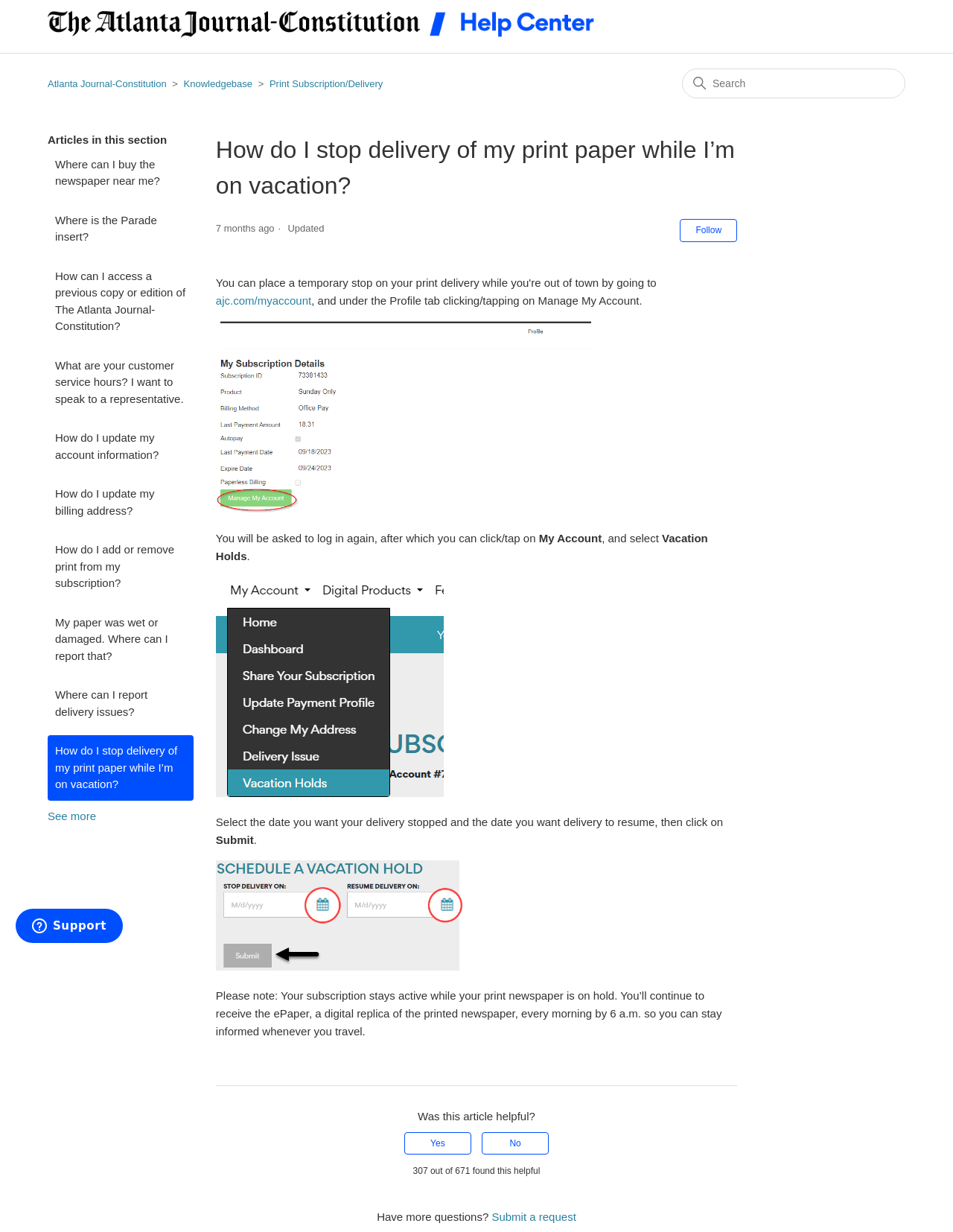Please identify the bounding box coordinates of the element that needs to be clicked to perform the following instruction: "Click the '新闻中心' link".

None